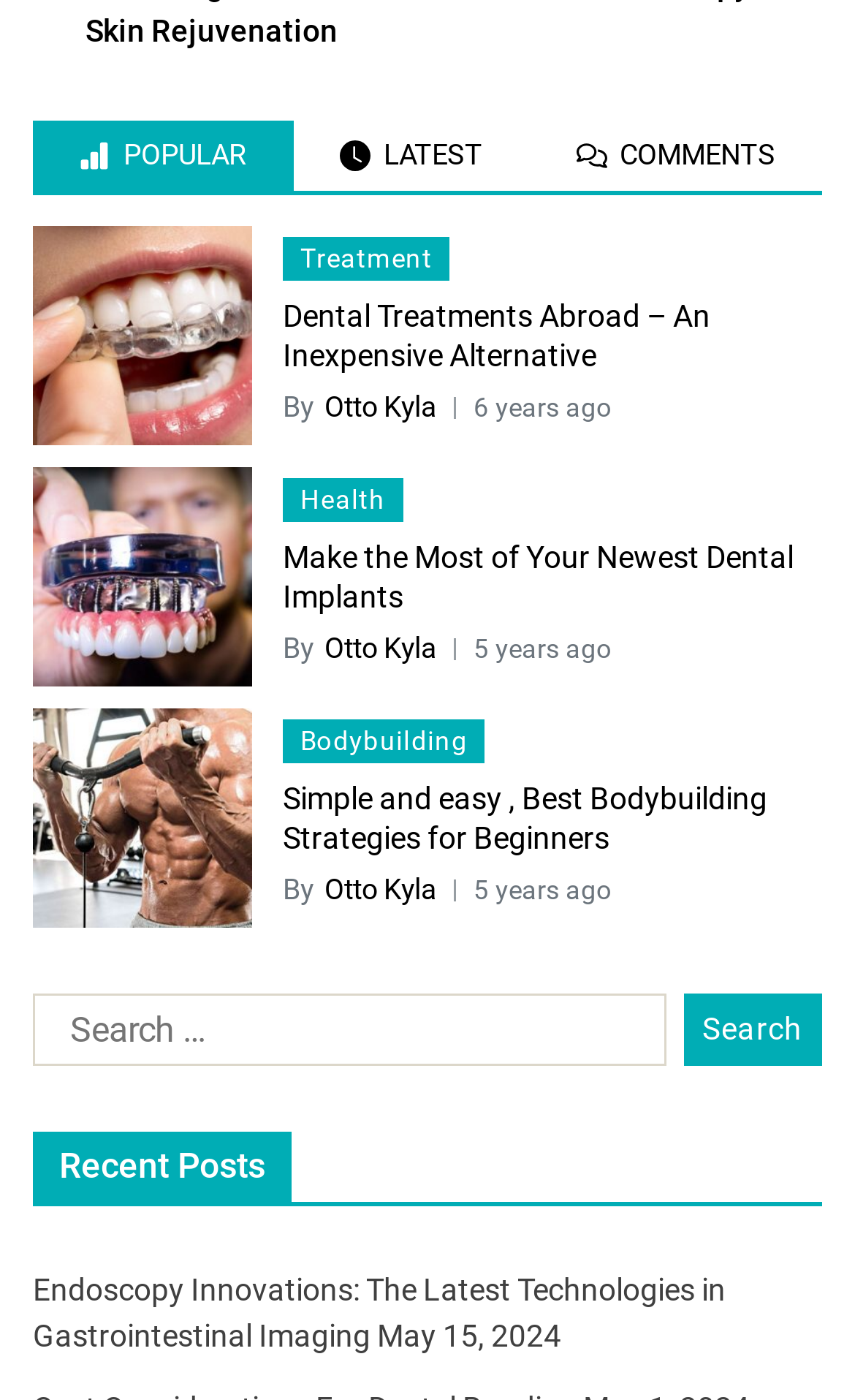Determine the bounding box coordinates of the UI element described below. Use the format (top-left x, top-left y, bottom-right x, bottom-right y) with floating point numbers between 0 and 1: 4

None